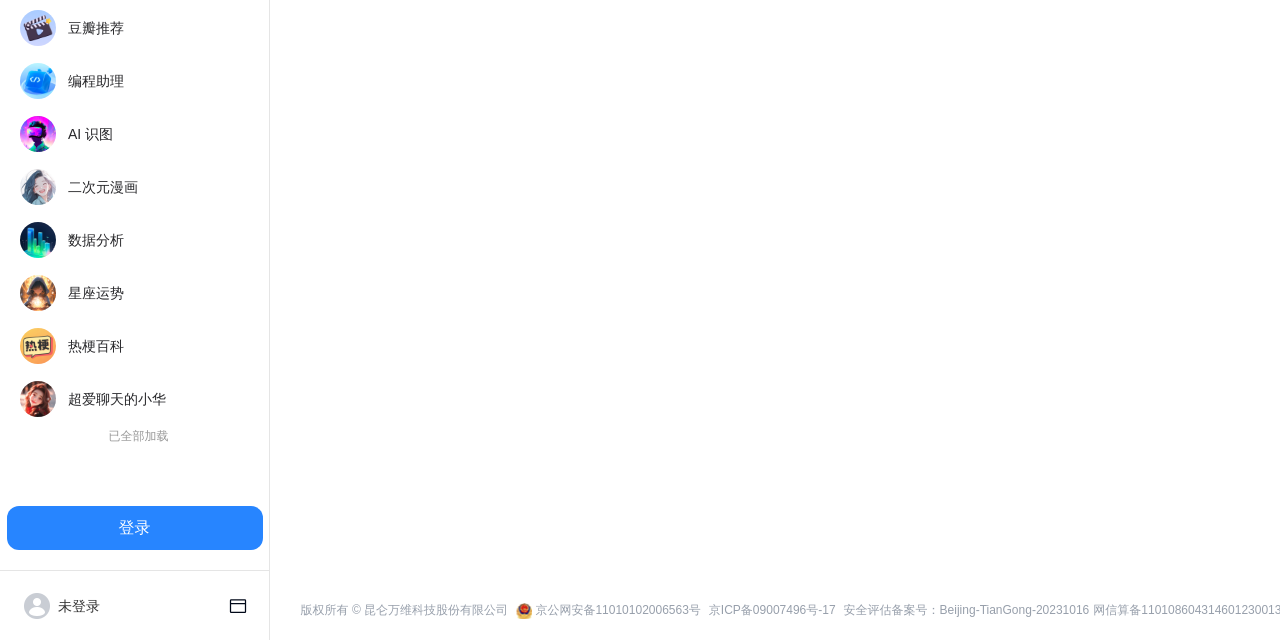Bounding box coordinates must be specified in the format (top-left x, top-left y, bottom-right x, bottom-right y). All values should be floating point numbers between 0 and 1. What are the bounding box coordinates of the UI element described as: 京公网安备11010102006563号

[0.4, 0.938, 0.551, 0.969]